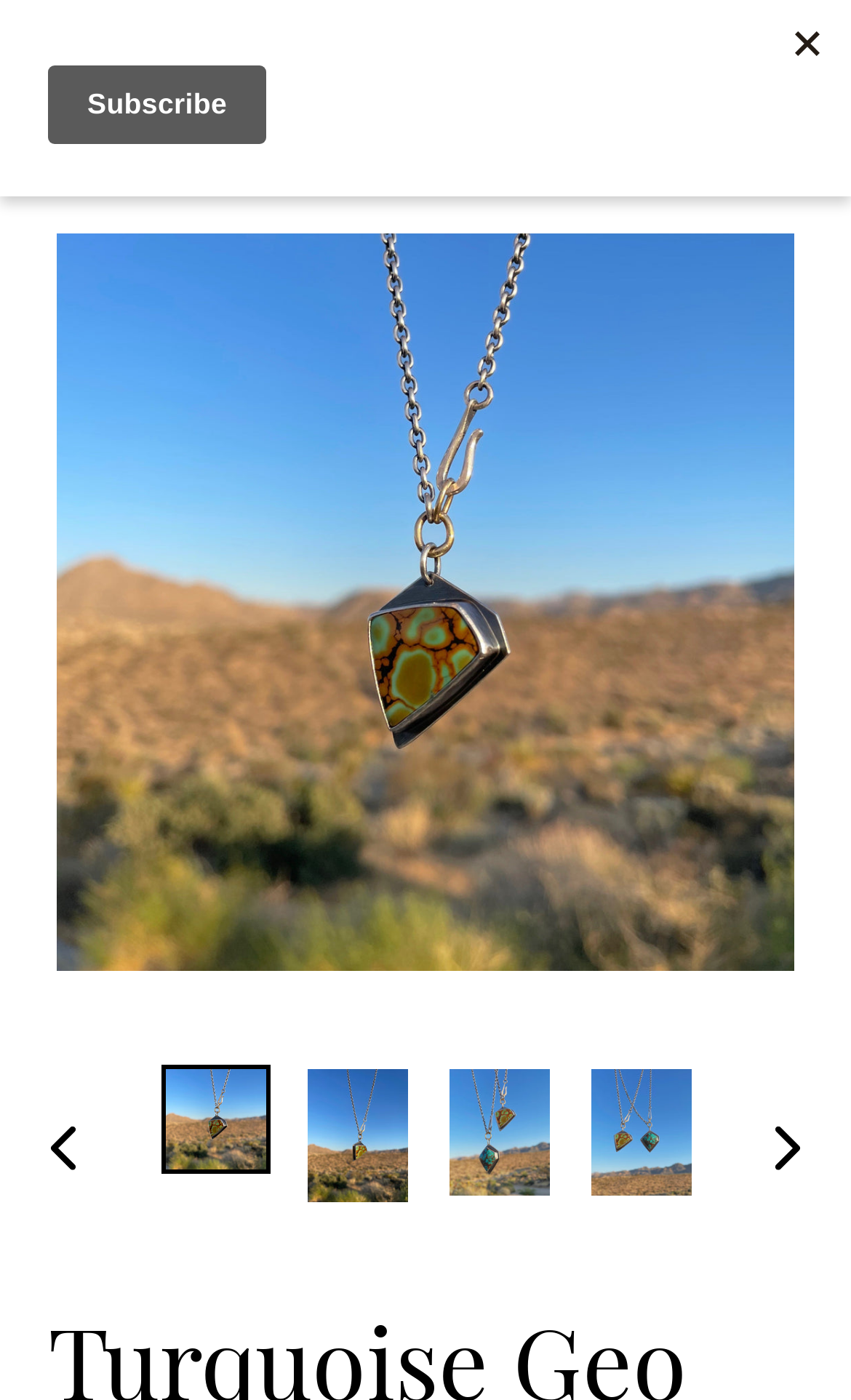Please specify the bounding box coordinates of the region to click in order to perform the following instruction: "Open the menu".

[0.856, 0.04, 0.969, 0.116]